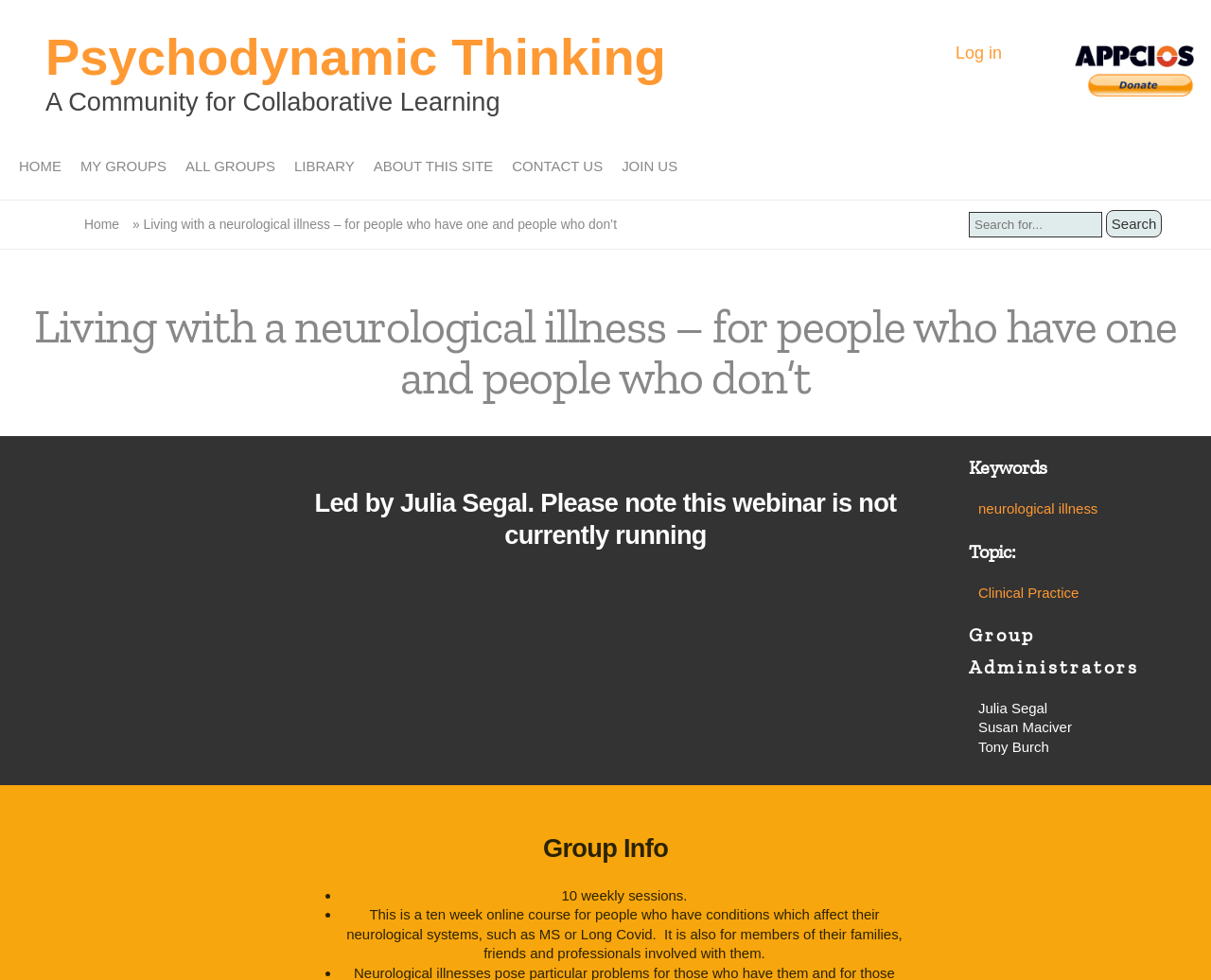Identify the bounding box coordinates of the area you need to click to perform the following instruction: "Read the latest sports news".

None